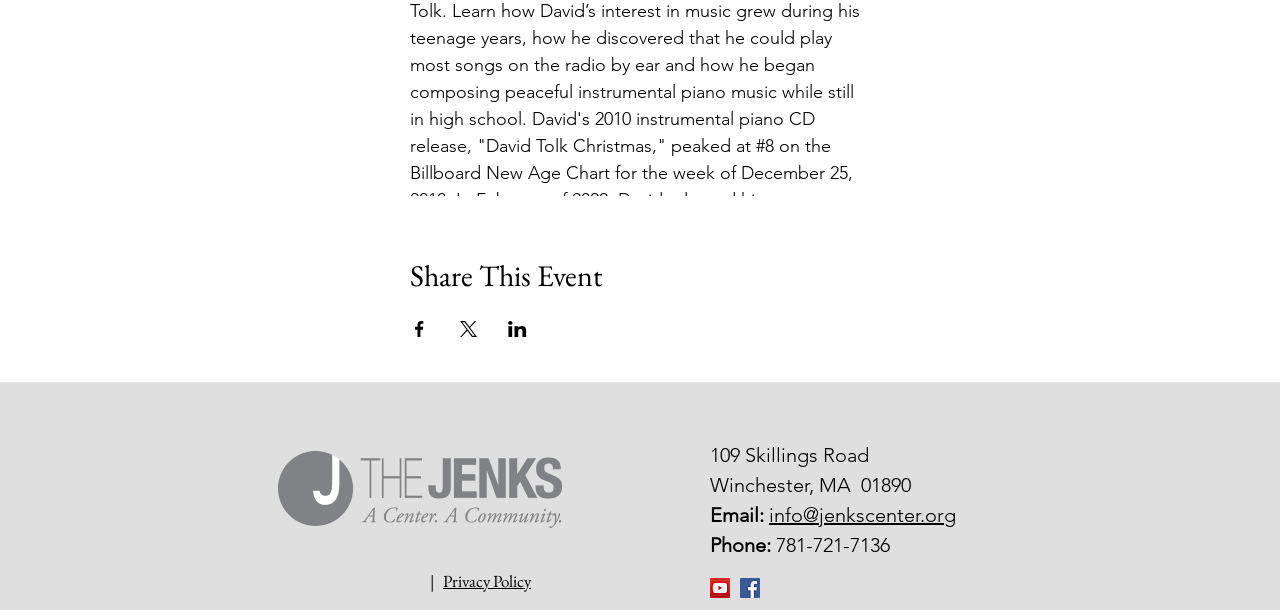What is the phone number of the organization?
Using the image, provide a concise answer in one word or a short phrase.

781-721-7136